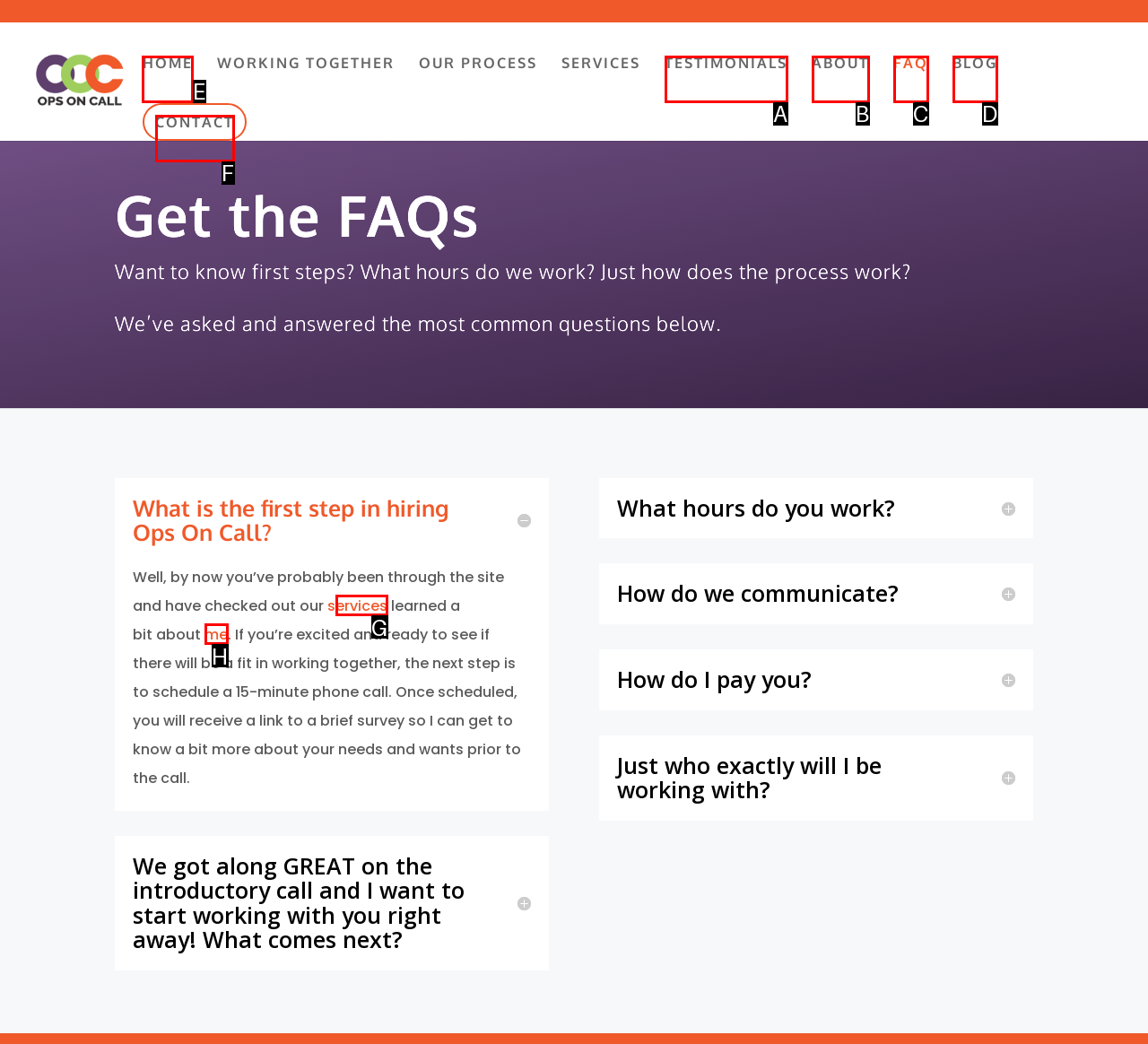Indicate which red-bounded element should be clicked to perform the task: go to home page Answer with the letter of the correct option.

E